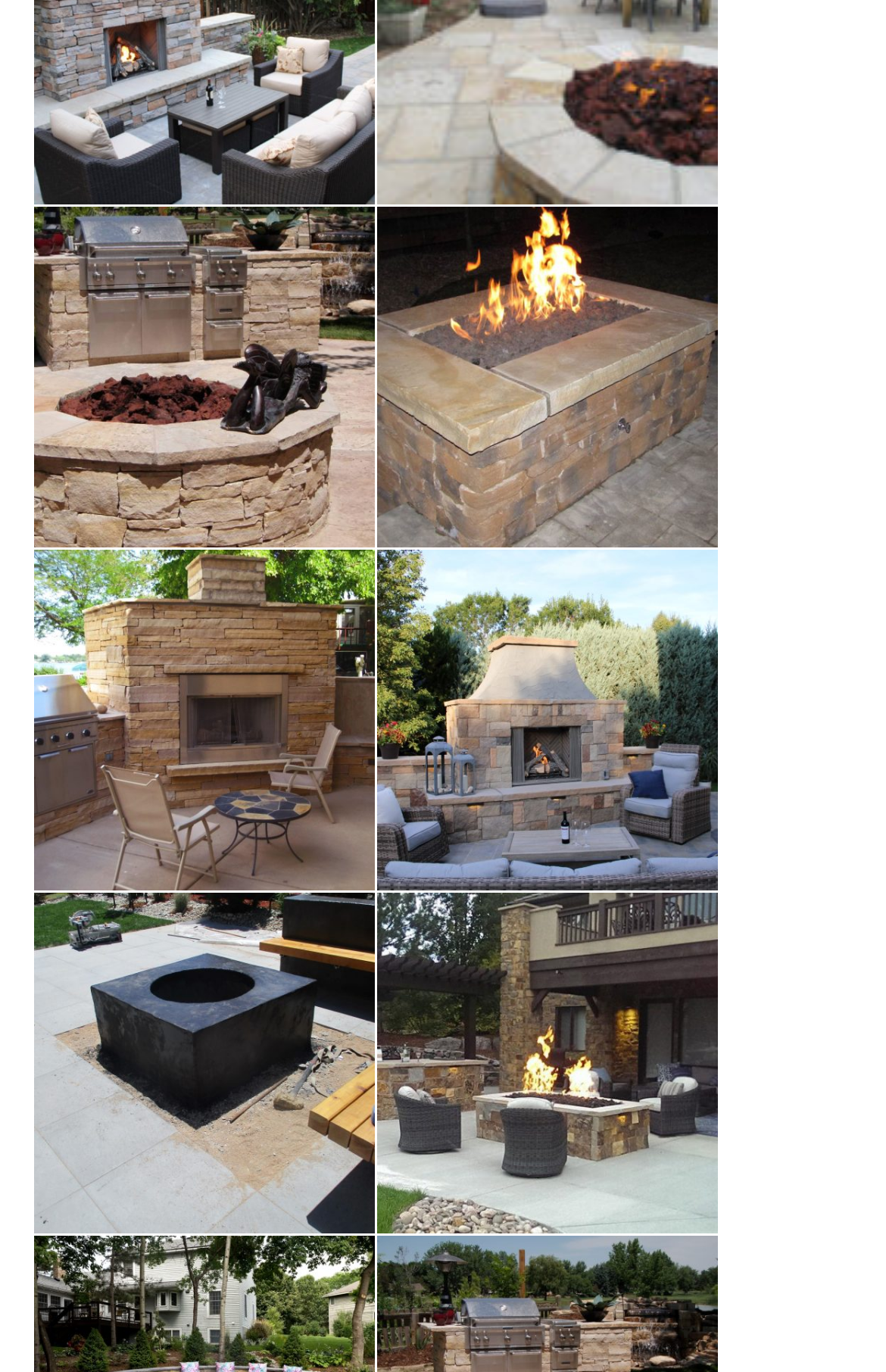Using the provided element description: "title="Klein Rectangle Firepit"", identify the bounding box coordinates. The coordinates should be four floats between 0 and 1 in the order [left, top, right, bottom].

[0.426, 0.651, 0.81, 0.899]